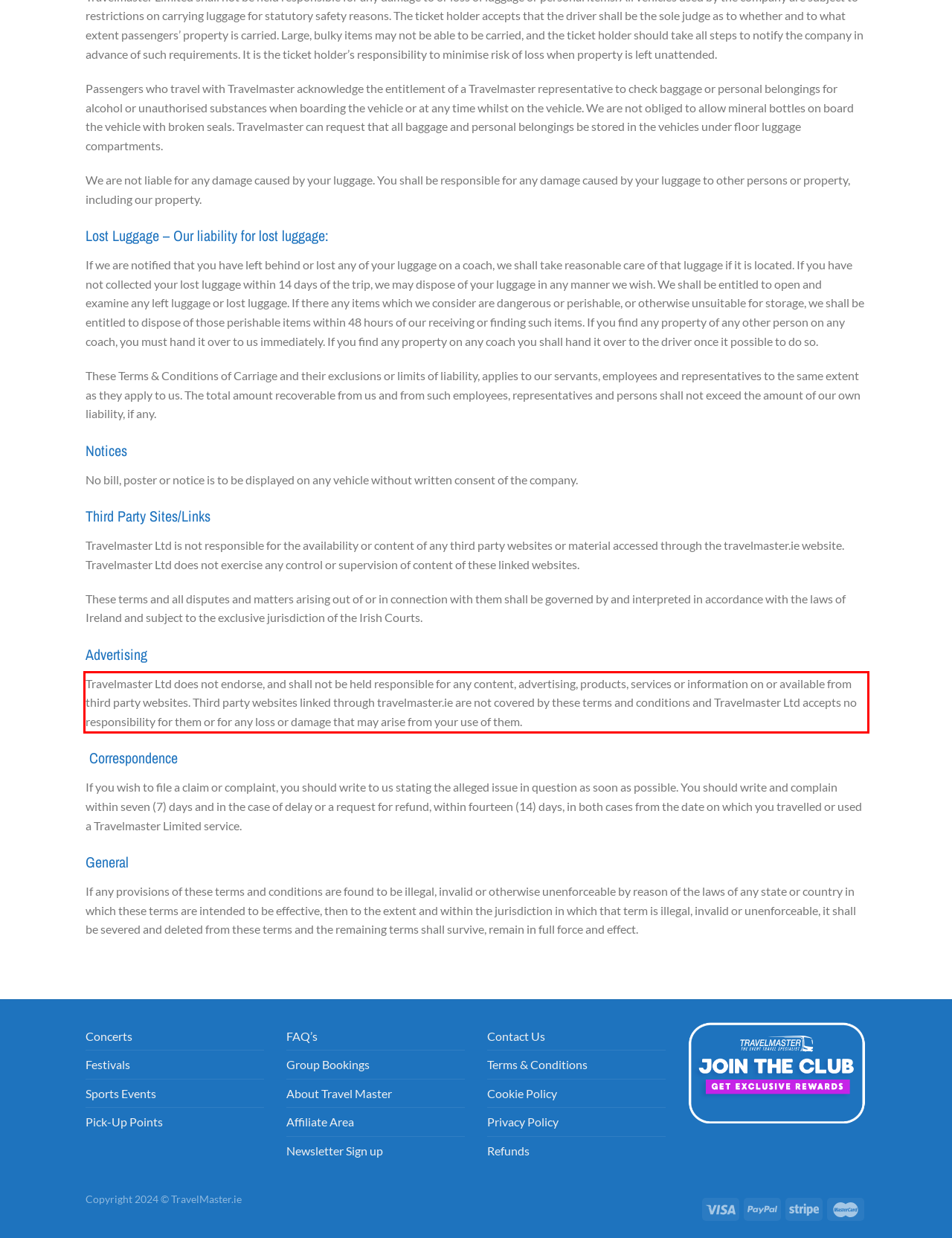Please recognize and transcribe the text located inside the red bounding box in the webpage image.

Travelmaster Ltd does not endorse, and shall not be held responsible for any content, advertising, products, services or information on or available from third party websites. Third party websites linked through travelmaster.ie are not covered by these terms and conditions and Travelmaster Ltd accepts no responsibility for them or for any loss or damage that may arise from your use of them.